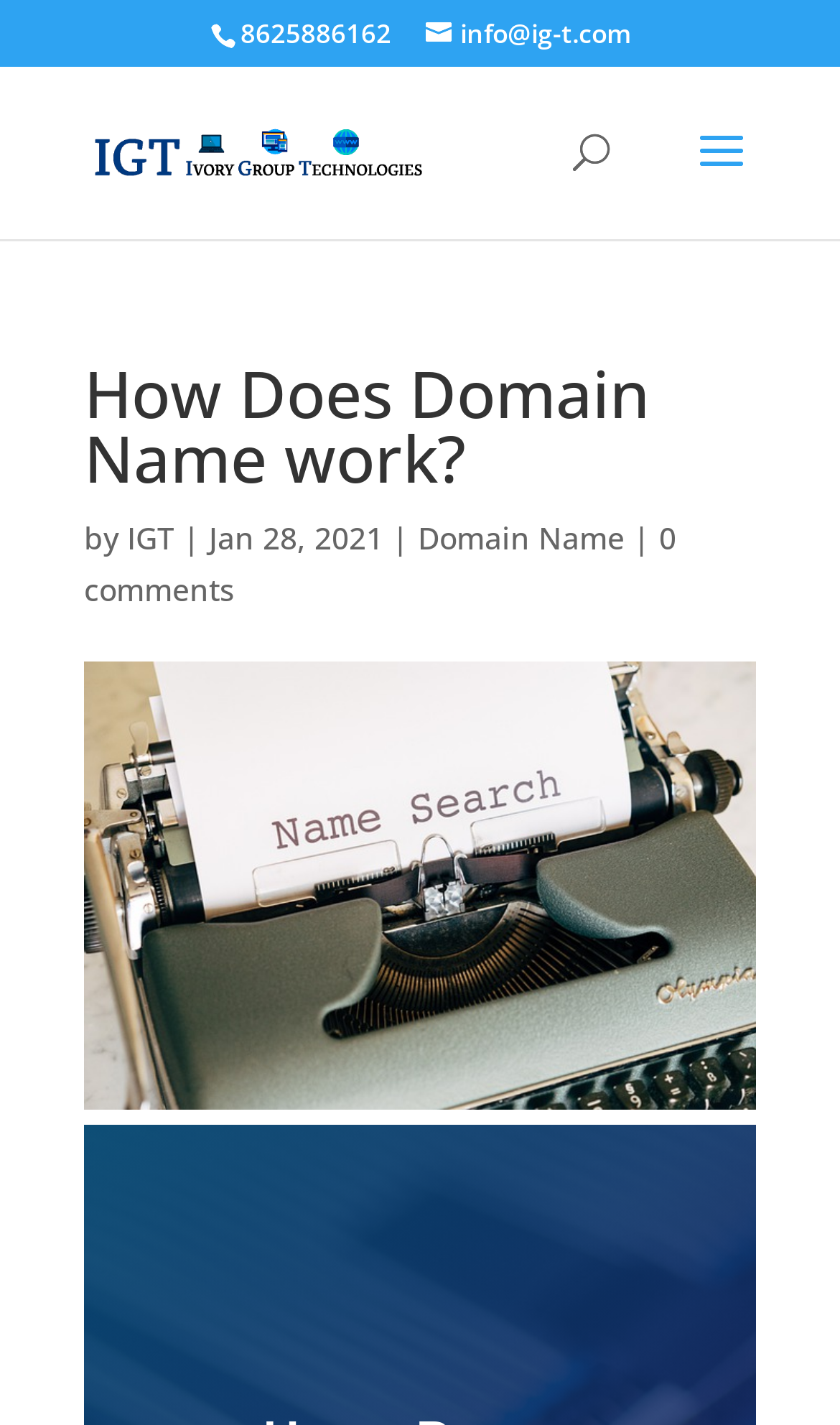What is the company name associated with the logo?
Answer the question with a detailed explanation, including all necessary information.

I found the company name by looking at the image element with the description 'IGT Ivory Group Technologies' located at the top of the webpage, which is likely a logo.